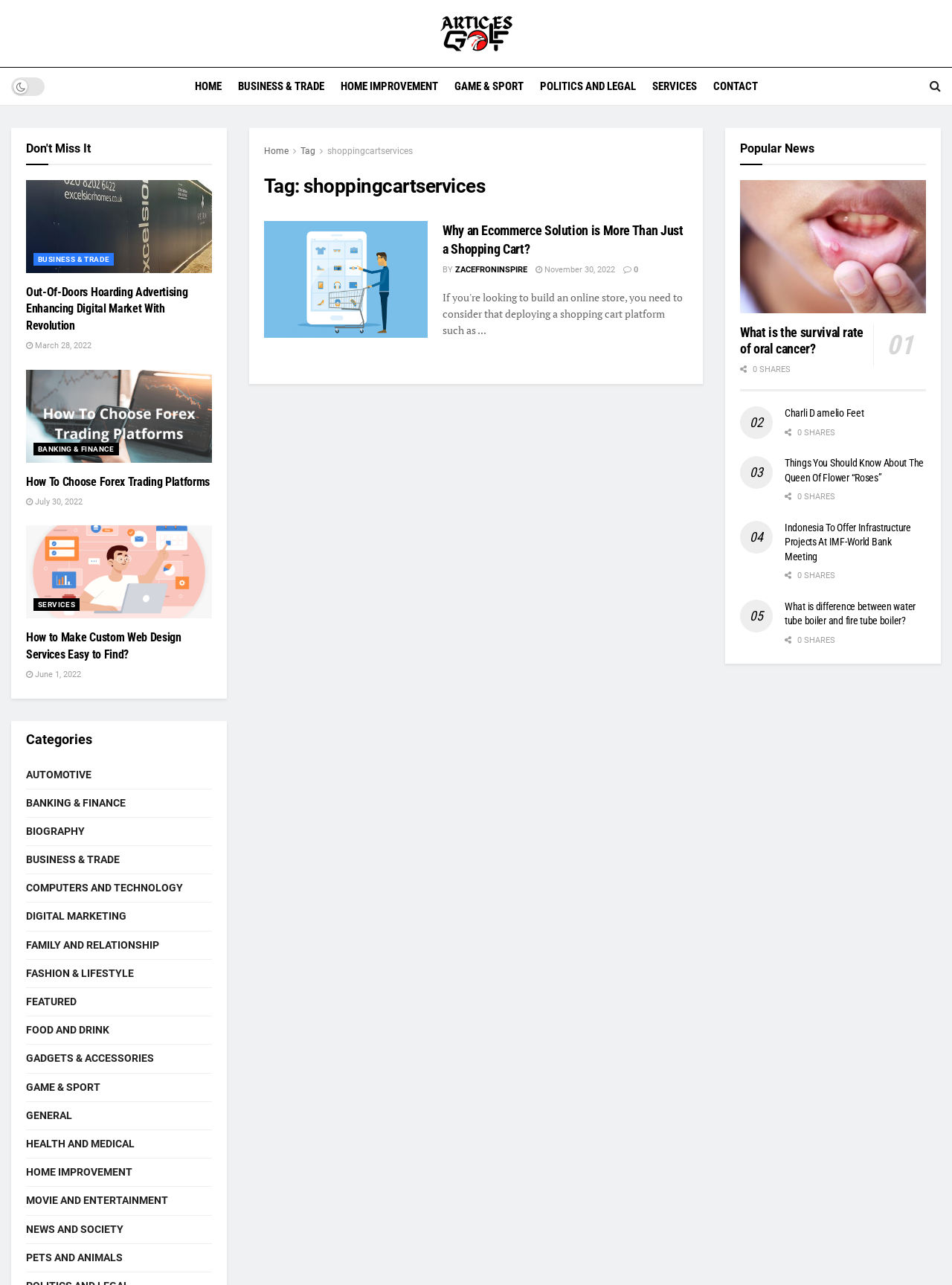Determine the bounding box coordinates of the section to be clicked to follow the instruction: "Click on the 'Shopping Cart' link". The coordinates should be given as four float numbers between 0 and 1, formatted as [left, top, right, bottom].

[0.277, 0.172, 0.449, 0.263]